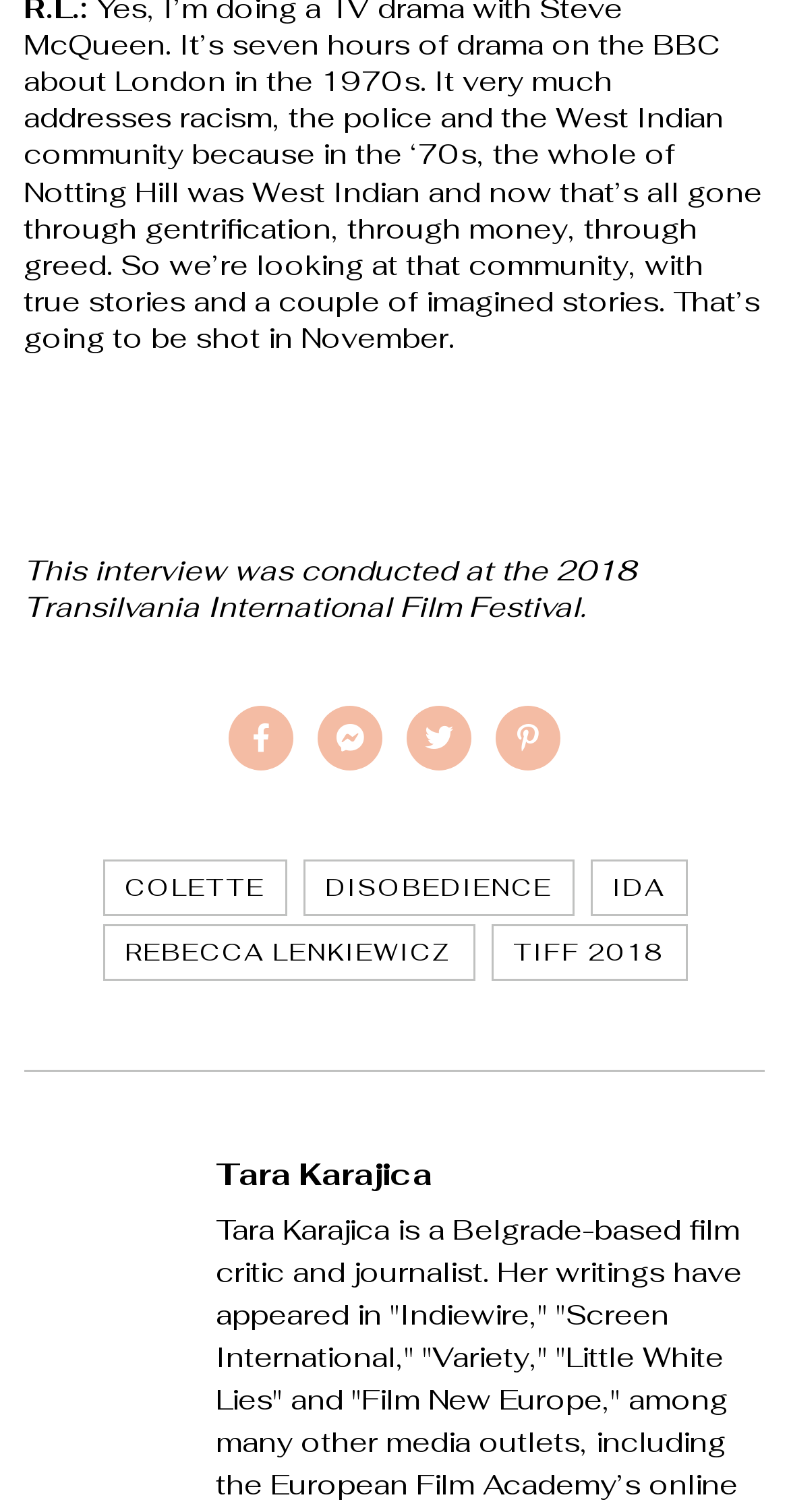Pinpoint the bounding box coordinates of the clickable area necessary to execute the following instruction: "Go to TIFF 2018 page". The coordinates should be given as four float numbers between 0 and 1, namely [left, top, right, bottom].

[0.622, 0.612, 0.871, 0.649]